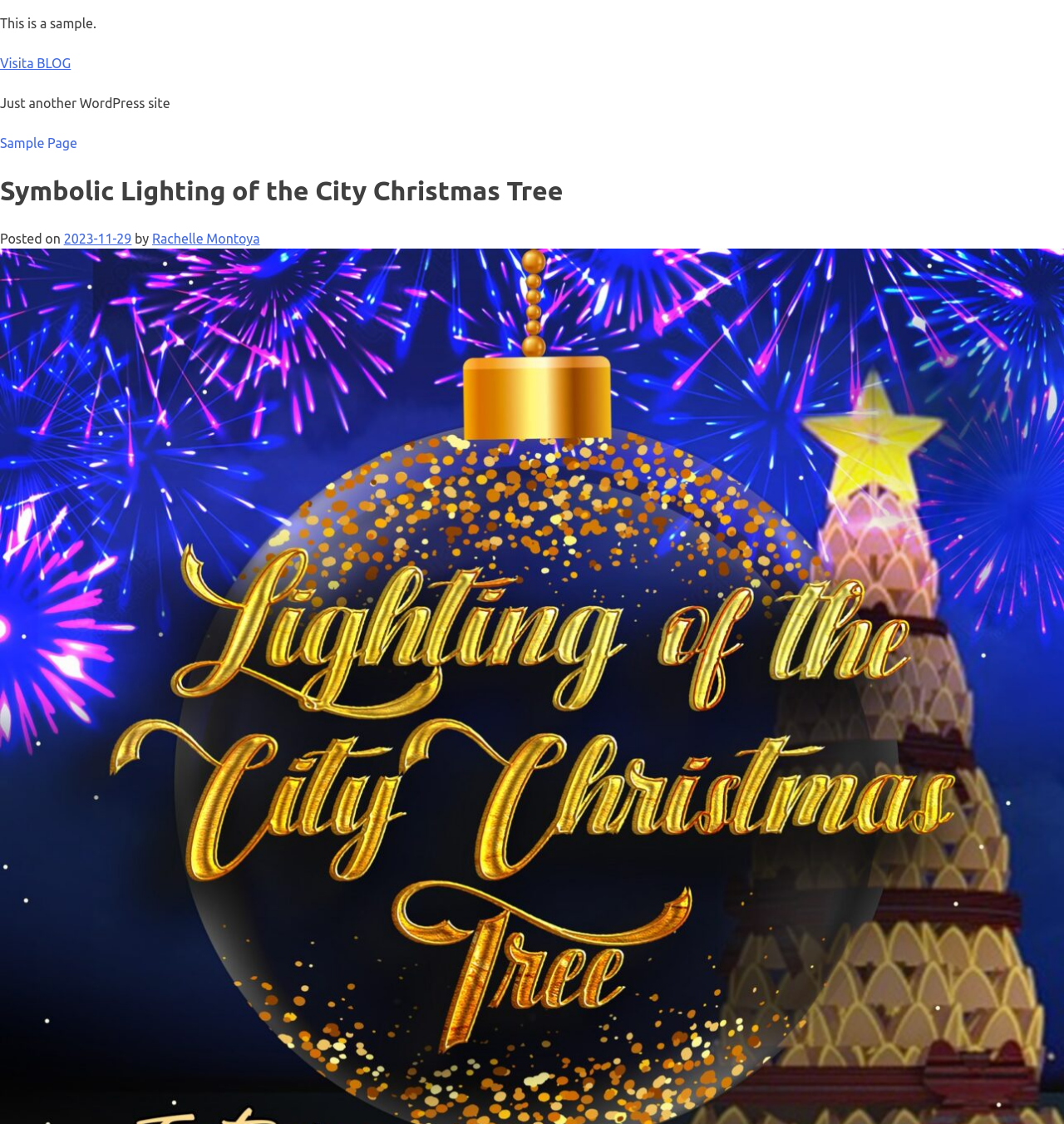Using the details from the image, please elaborate on the following question: Is there a sample page on this site?

By analyzing the webpage structure, I found a link with the text 'Sample Page'. This suggests that there is a sample page on this site.